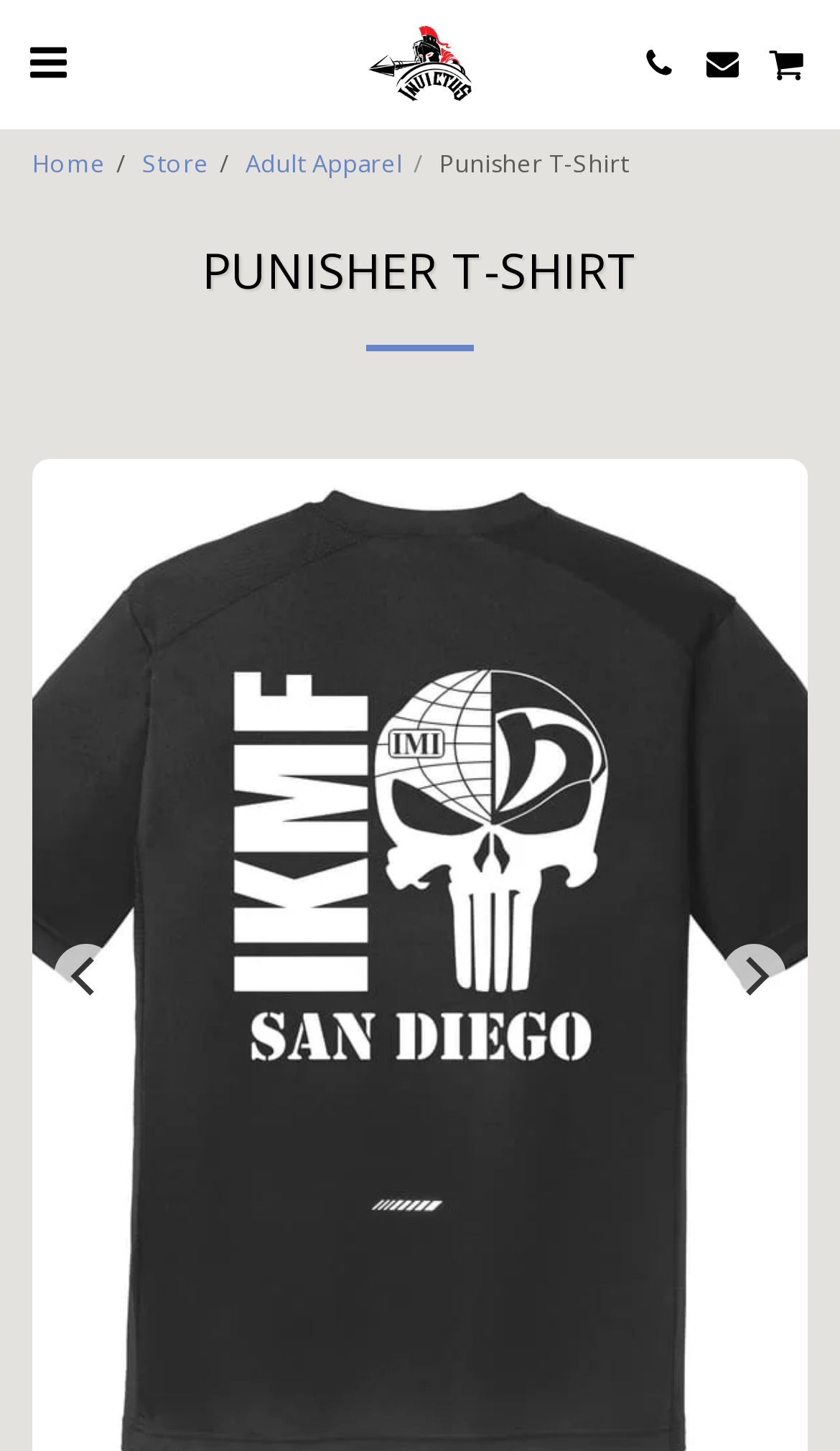Identify the bounding box coordinates for the UI element described as follows: "Invictus Krav Maga". Ensure the coordinates are four float numbers between 0 and 1, formatted as [left, top, right, bottom].

[0.4, 0.0, 0.599, 0.088]